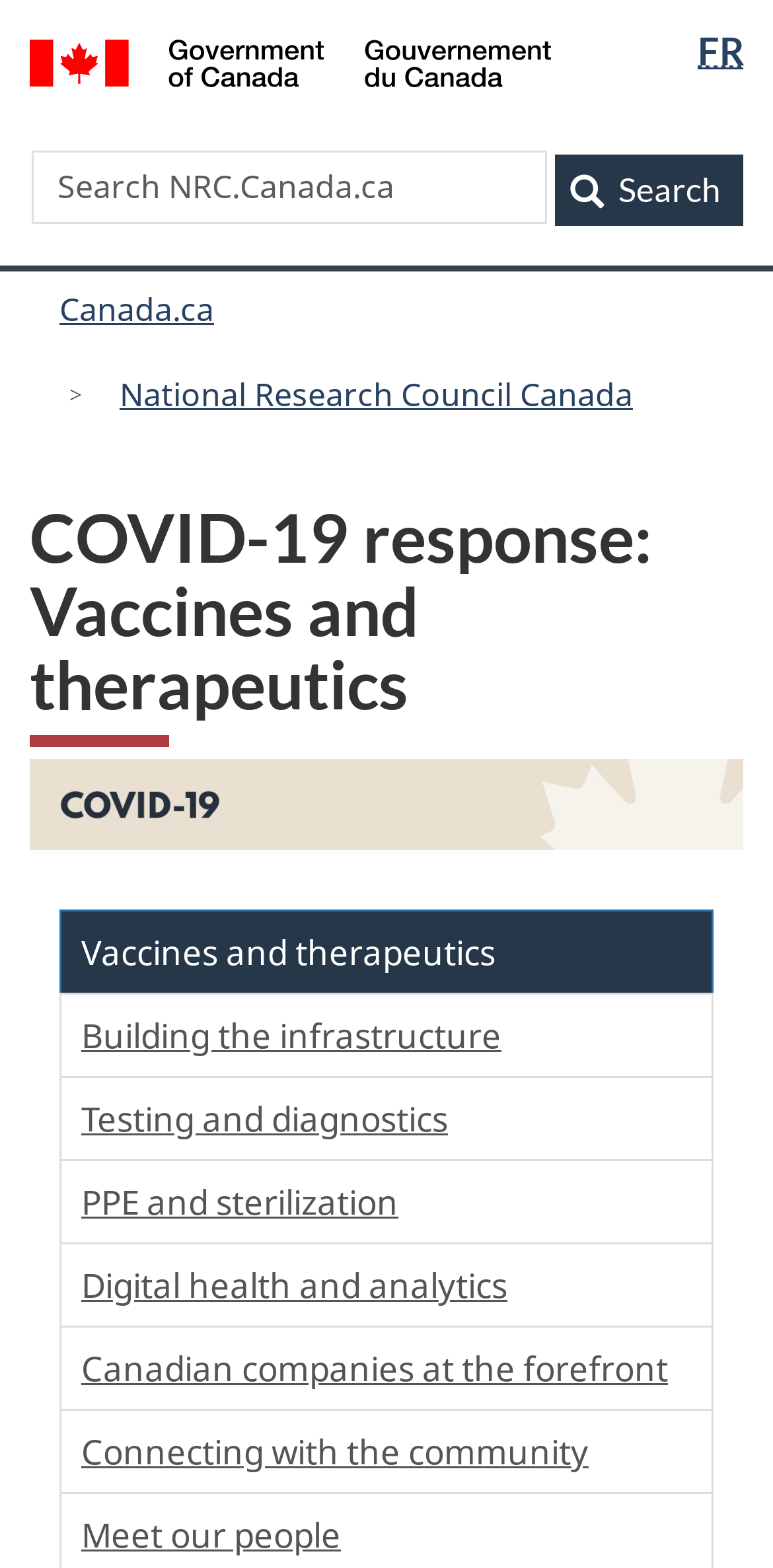Could you specify the bounding box coordinates for the clickable section to complete the following instruction: "Switch to French language"?

[0.903, 0.019, 0.962, 0.046]